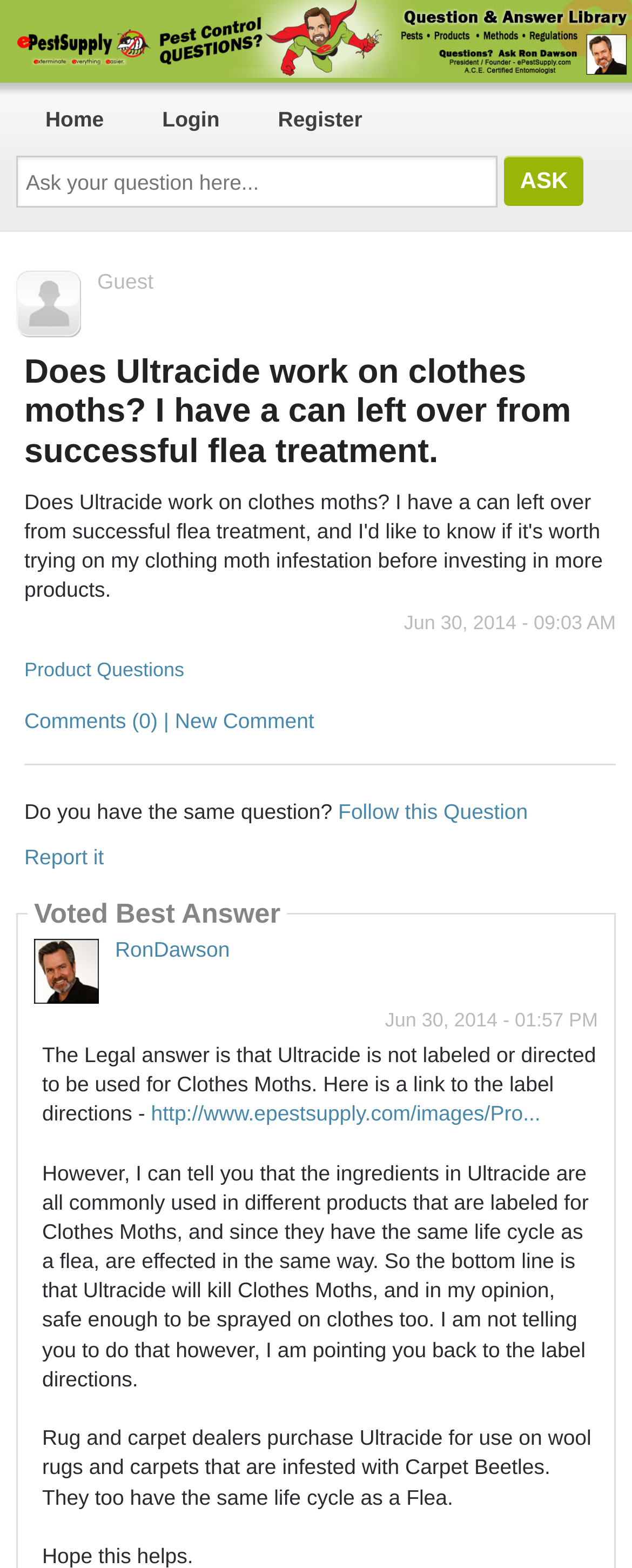Find the bounding box coordinates of the clickable region needed to perform the following instruction: "Click the 'Register' link". The coordinates should be provided as four float numbers between 0 and 1, i.e., [left, top, right, bottom].

[0.419, 0.053, 0.594, 0.099]